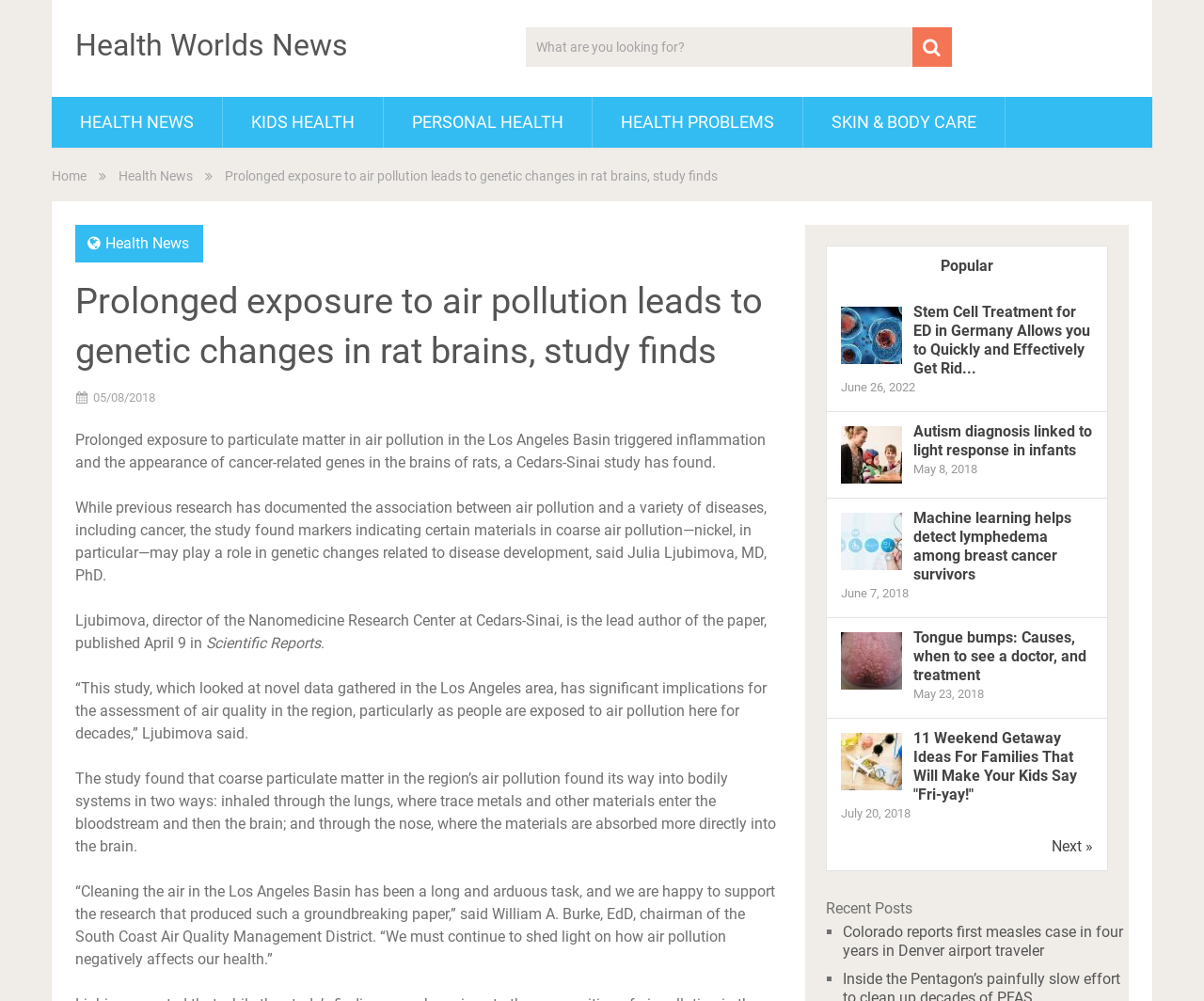How many links are there in the 'Recent Posts' section?
Based on the screenshot, provide a one-word or short-phrase response.

5